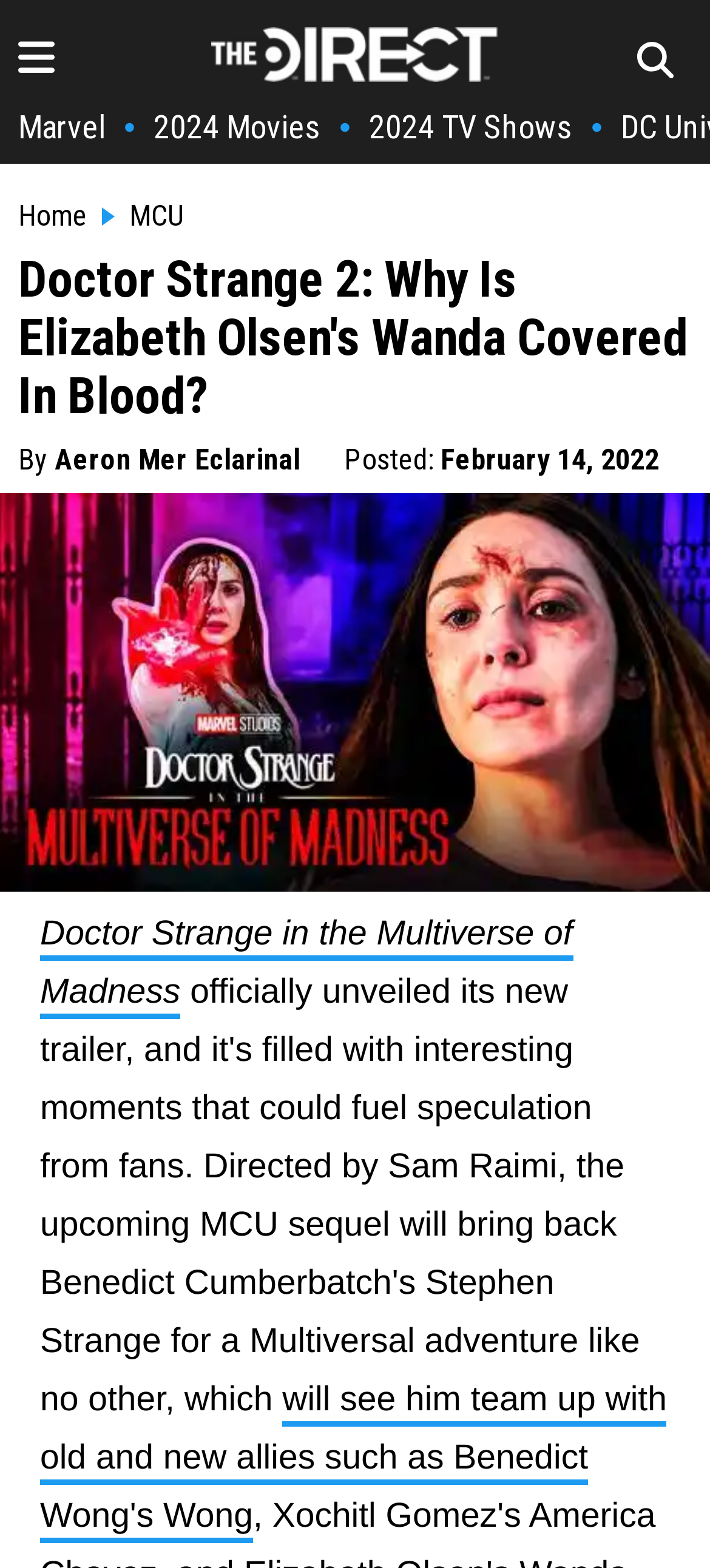Determine the bounding box coordinates for the area that should be clicked to carry out the following instruction: "go to The Direct Homepage".

[0.297, 0.037, 0.703, 0.057]